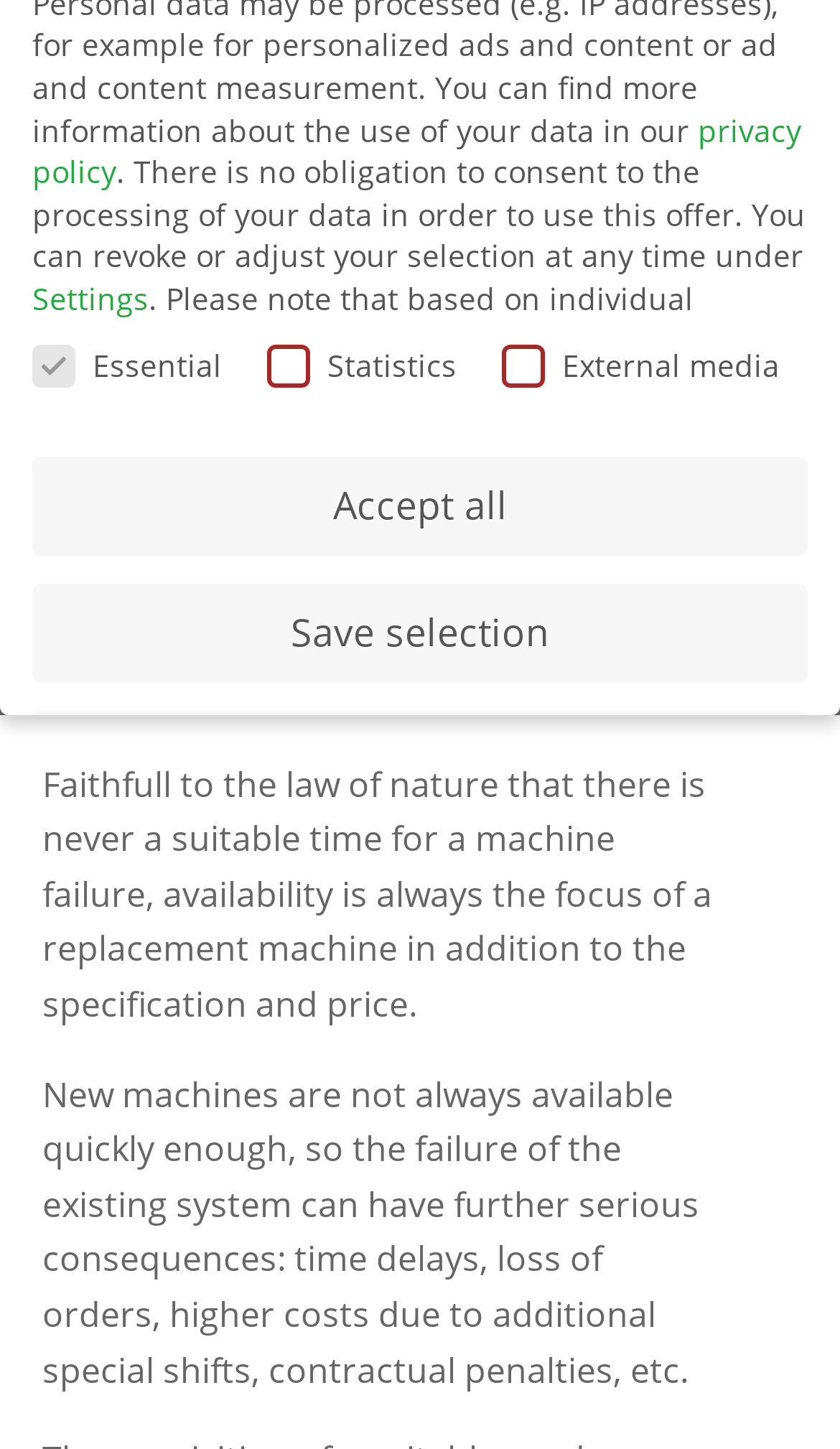Find the bounding box coordinates corresponding to the UI element with the description: "Cookie-Details". The coordinates should be formatted as [left, top, right, bottom], with values as floats between 0 and 1.

[0.178, 0.665, 0.378, 0.686]